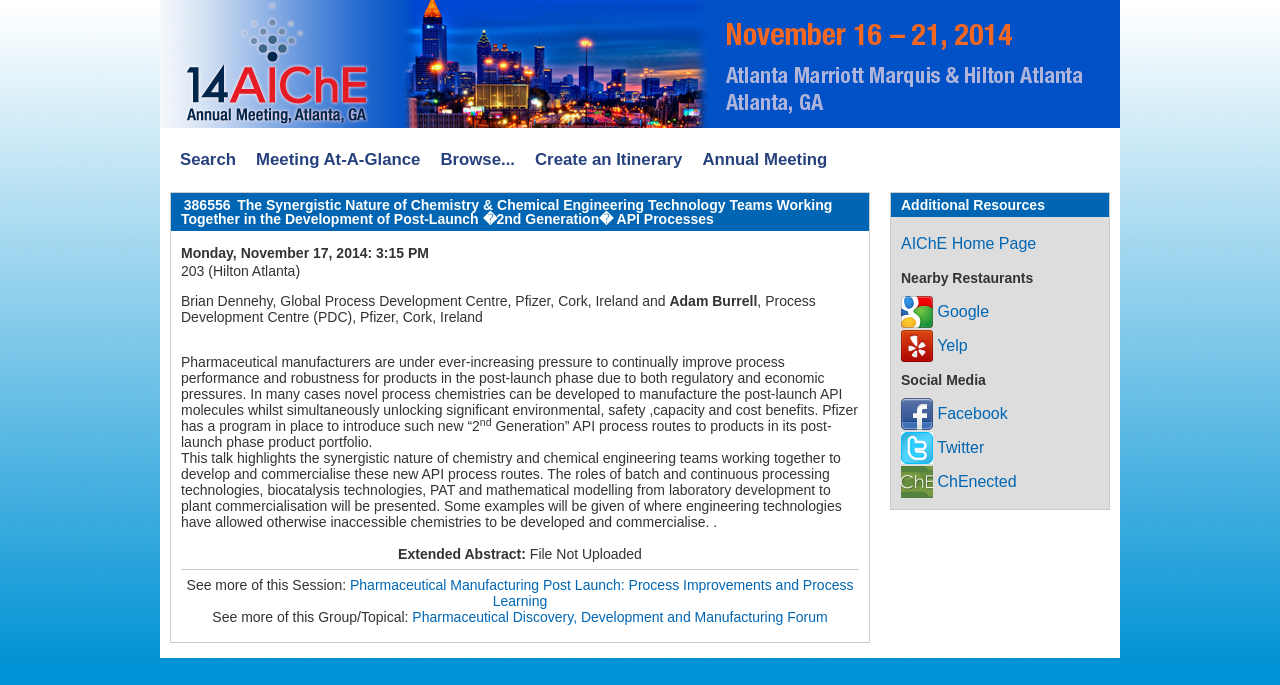Pinpoint the bounding box coordinates of the element that must be clicked to accomplish the following instruction: "Check nearby restaurants". The coordinates should be in the format of four float numbers between 0 and 1, i.e., [left, top, right, bottom].

[0.704, 0.393, 0.807, 0.417]